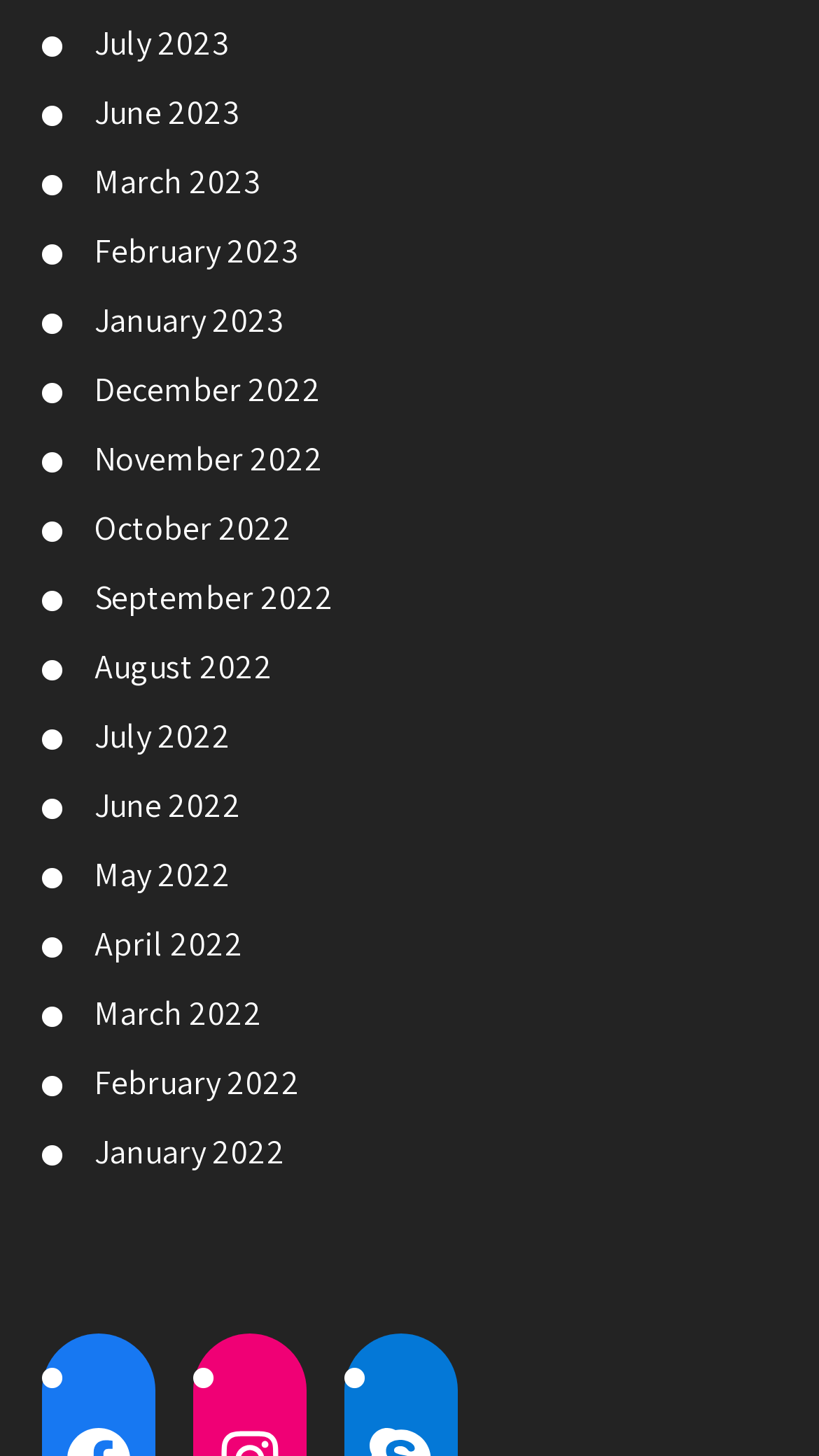Please find and report the bounding box coordinates of the element to click in order to perform the following action: "go to June 2022". The coordinates should be expressed as four float numbers between 0 and 1, in the format [left, top, right, bottom].

[0.115, 0.538, 0.295, 0.569]